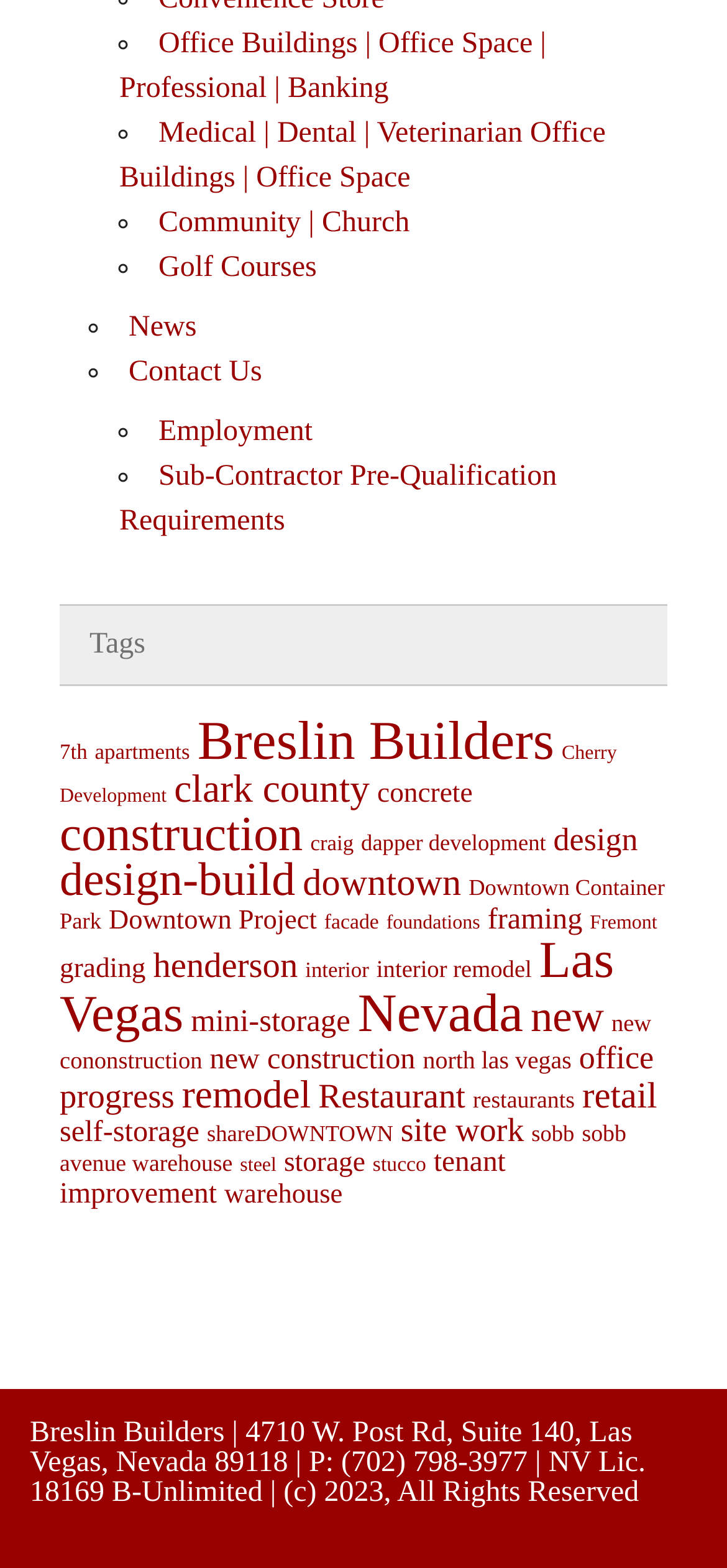Based on the provided description, "tenant improvement", find the bounding box of the corresponding UI element in the screenshot.

[0.082, 0.732, 0.696, 0.771]